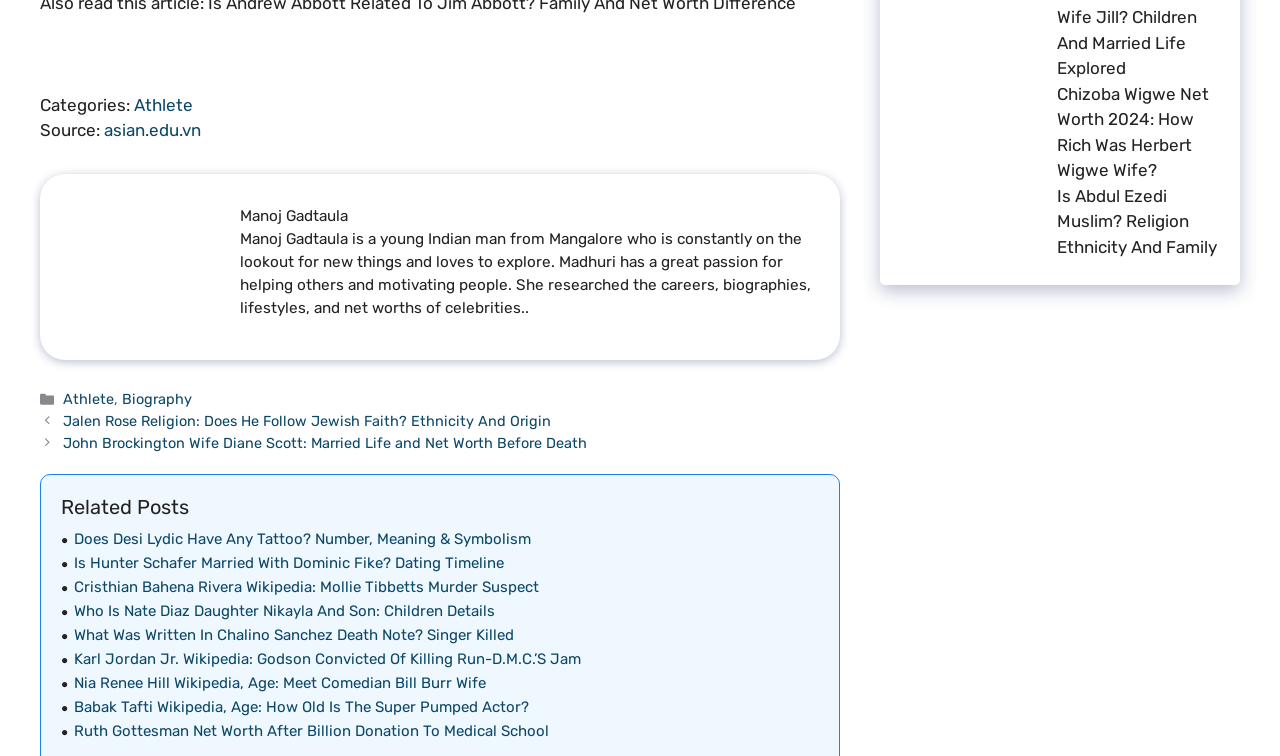Find the bounding box coordinates of the element you need to click on to perform this action: 'Check the article about Chizoba Wigwe Net Worth'. The coordinates should be represented by four float values between 0 and 1, in the format [left, top, right, bottom].

[0.695, 0.108, 0.812, 0.223]